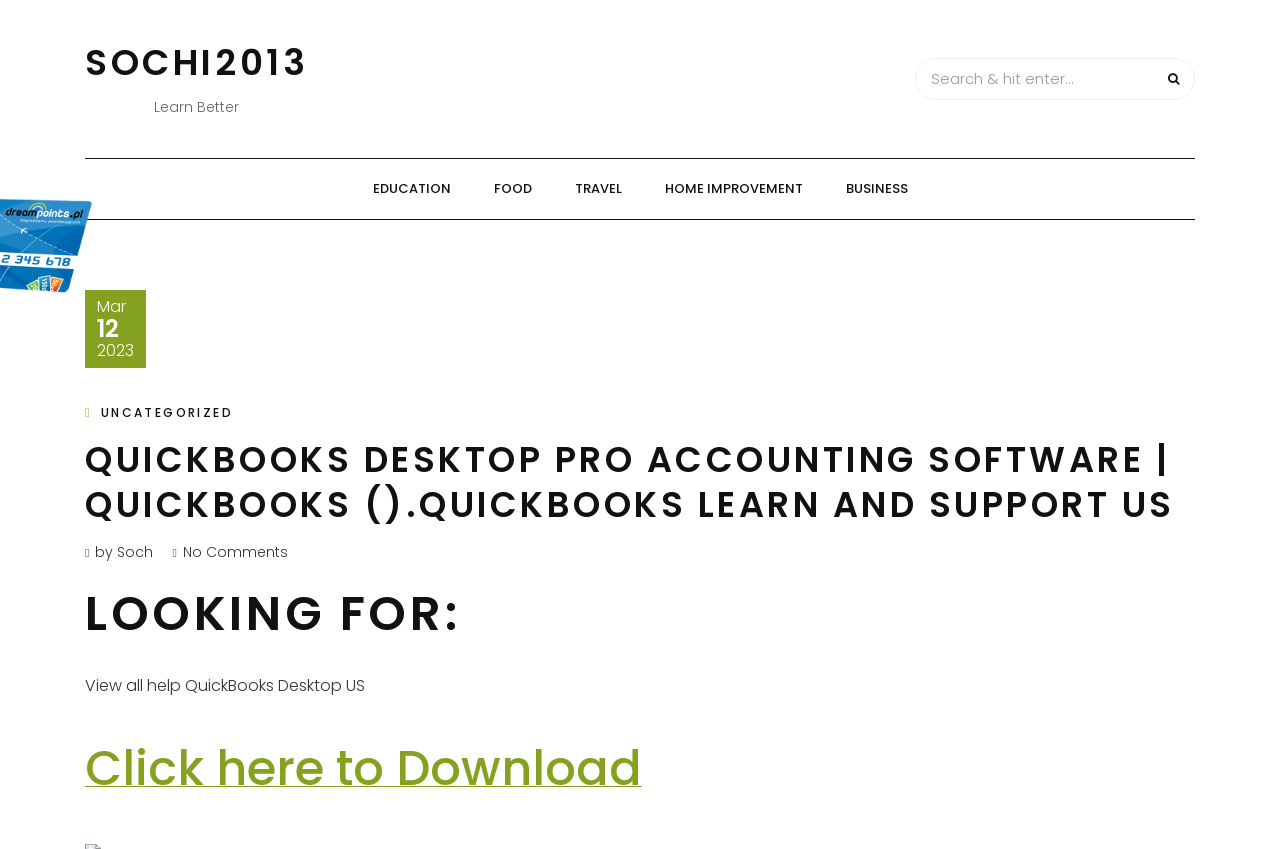Find the bounding box coordinates of the area to click in order to follow the instruction: "Click on EDUCATION".

[0.276, 0.187, 0.367, 0.258]